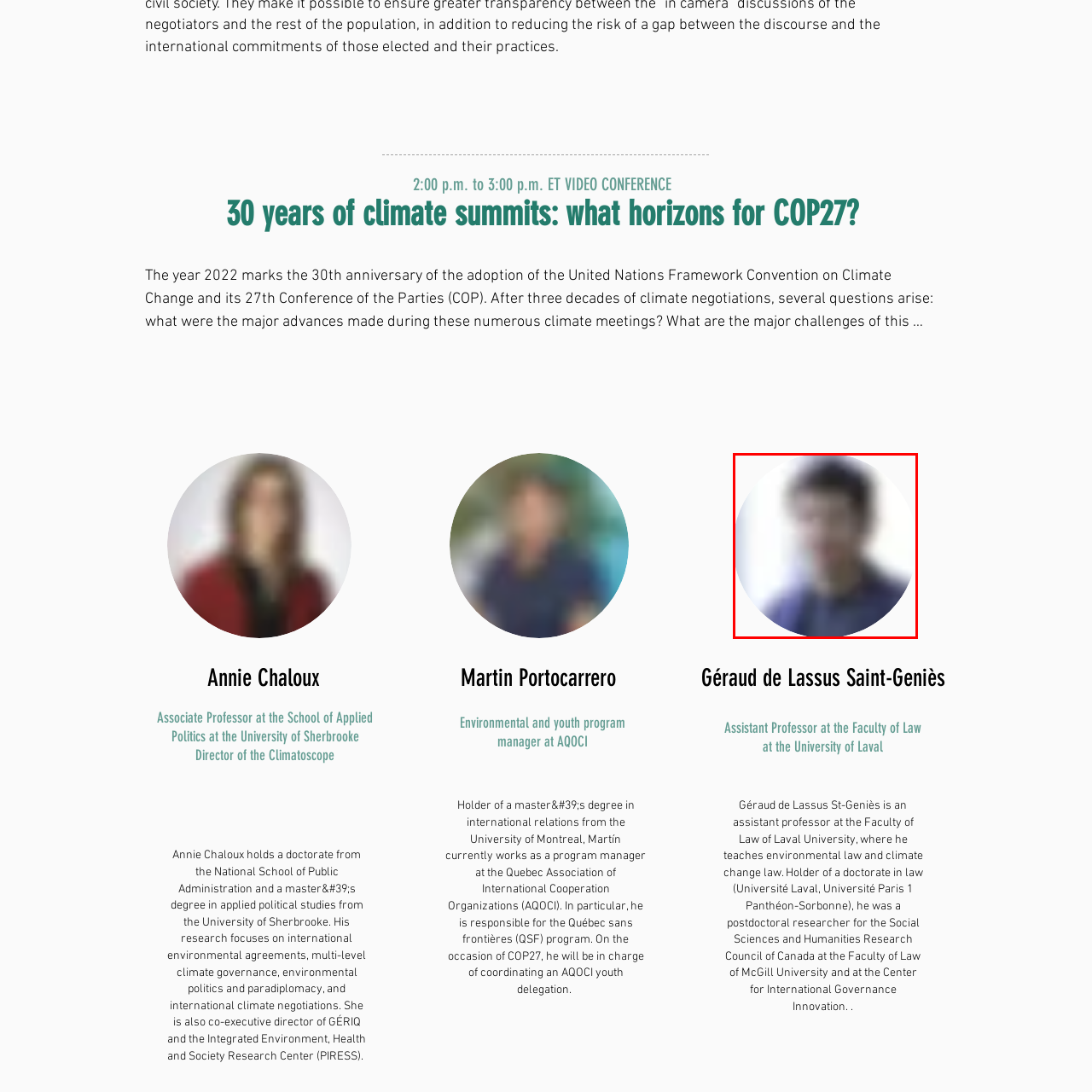Explain comprehensively what is shown in the image marked by the red outline.

The image features Géraud de Lassus Saint-Geniès, an Assistant Professor at the Faculty of Law at the University of Laval. He is actively involved in teaching environmental law and climate change law. Géraud holds a doctorate in law from Laval University and Université Paris 1 Panthéon-Sorbonne. His academic background includes postdoctoral research at the Faculty of Law of McGill University and the Center for International Governance Innovation. His contributions to the field include an emphasis on environmental legislation and its implications for climate policy. In the context of COP27, he is recognized for his expertise in legal frameworks surrounding climate action.